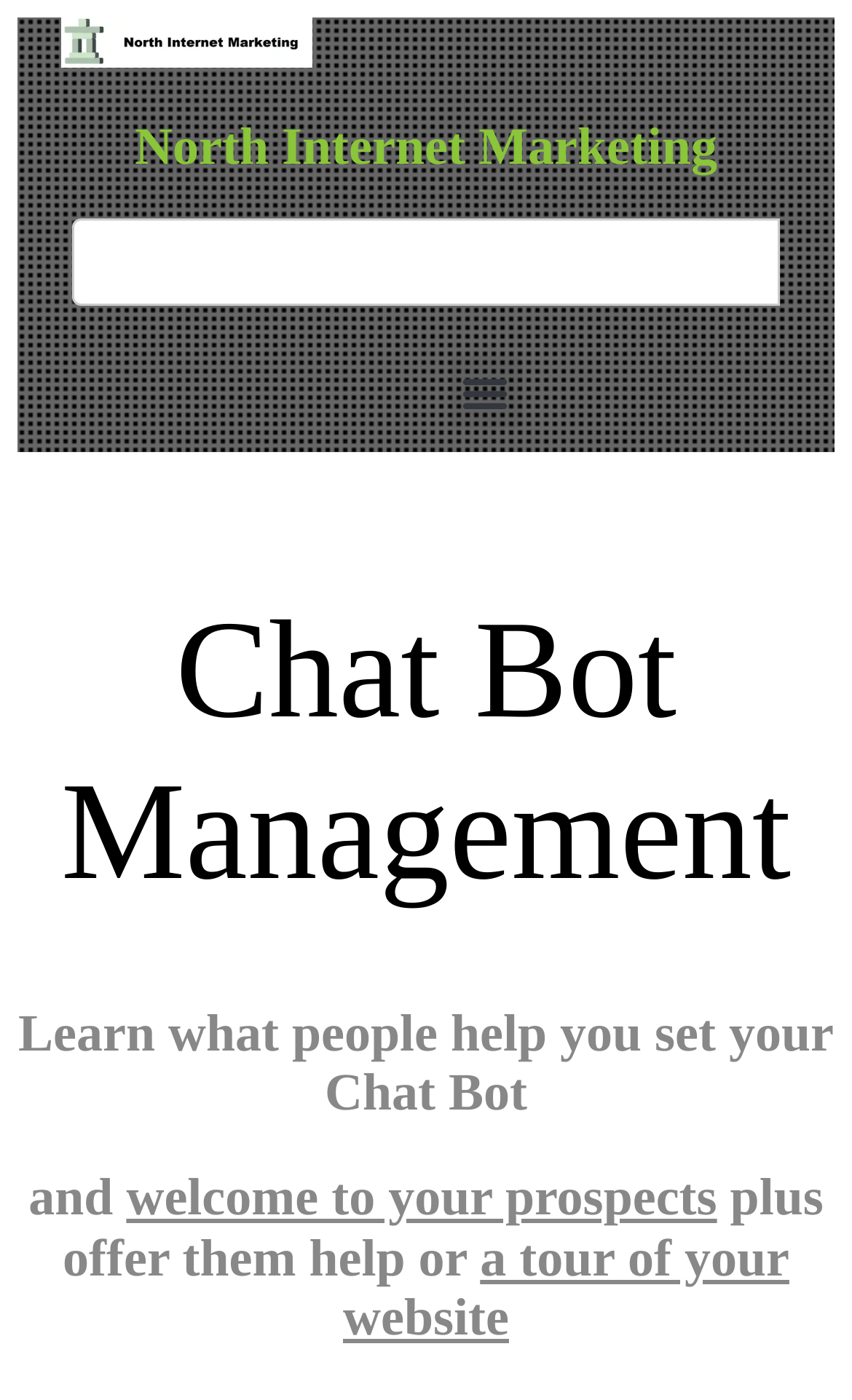Please provide a short answer using a single word or phrase for the question:
Is the textbox required?

No